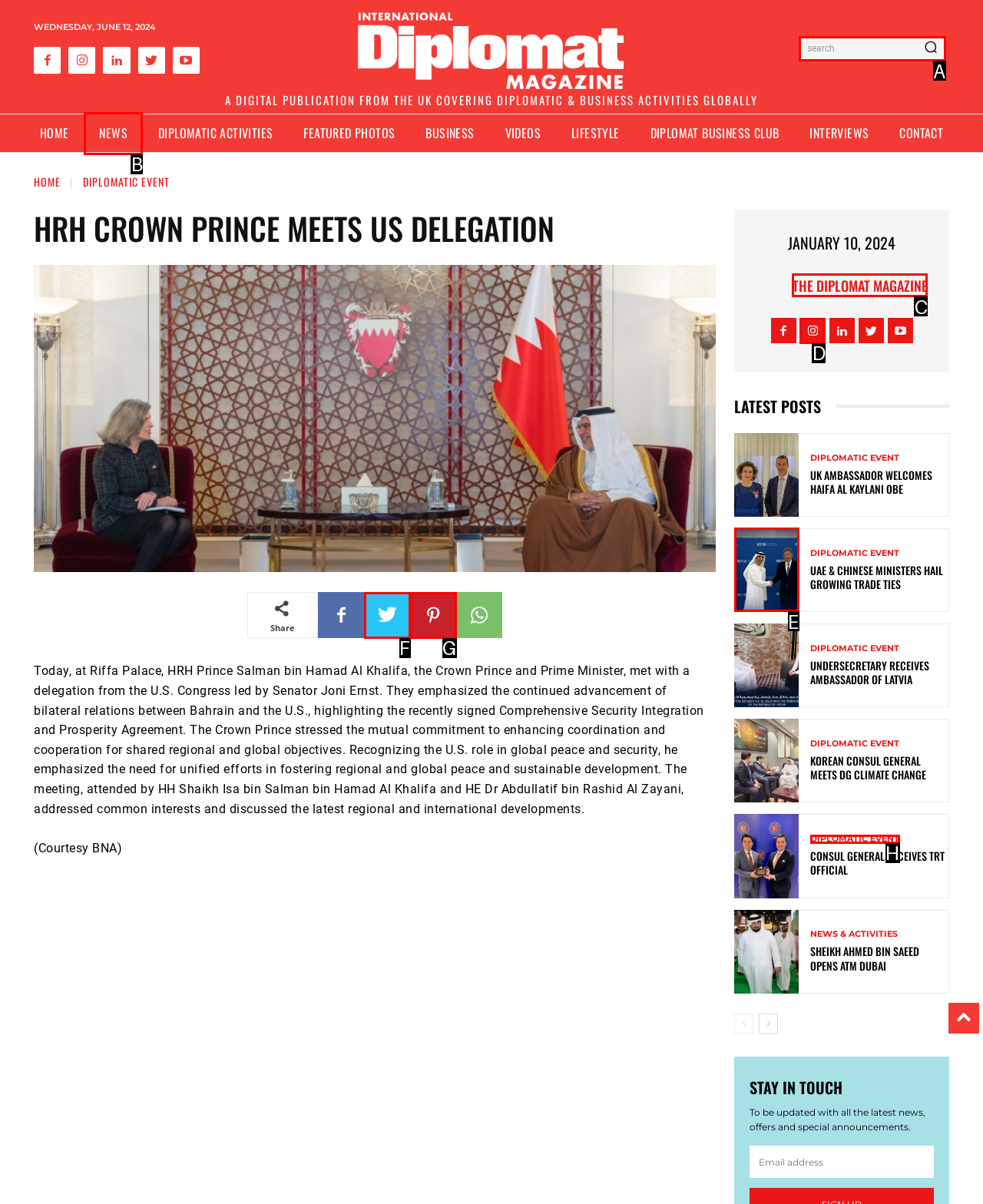Tell me which one HTML element I should click to complete the following instruction: Search for something
Answer with the option's letter from the given choices directly.

A